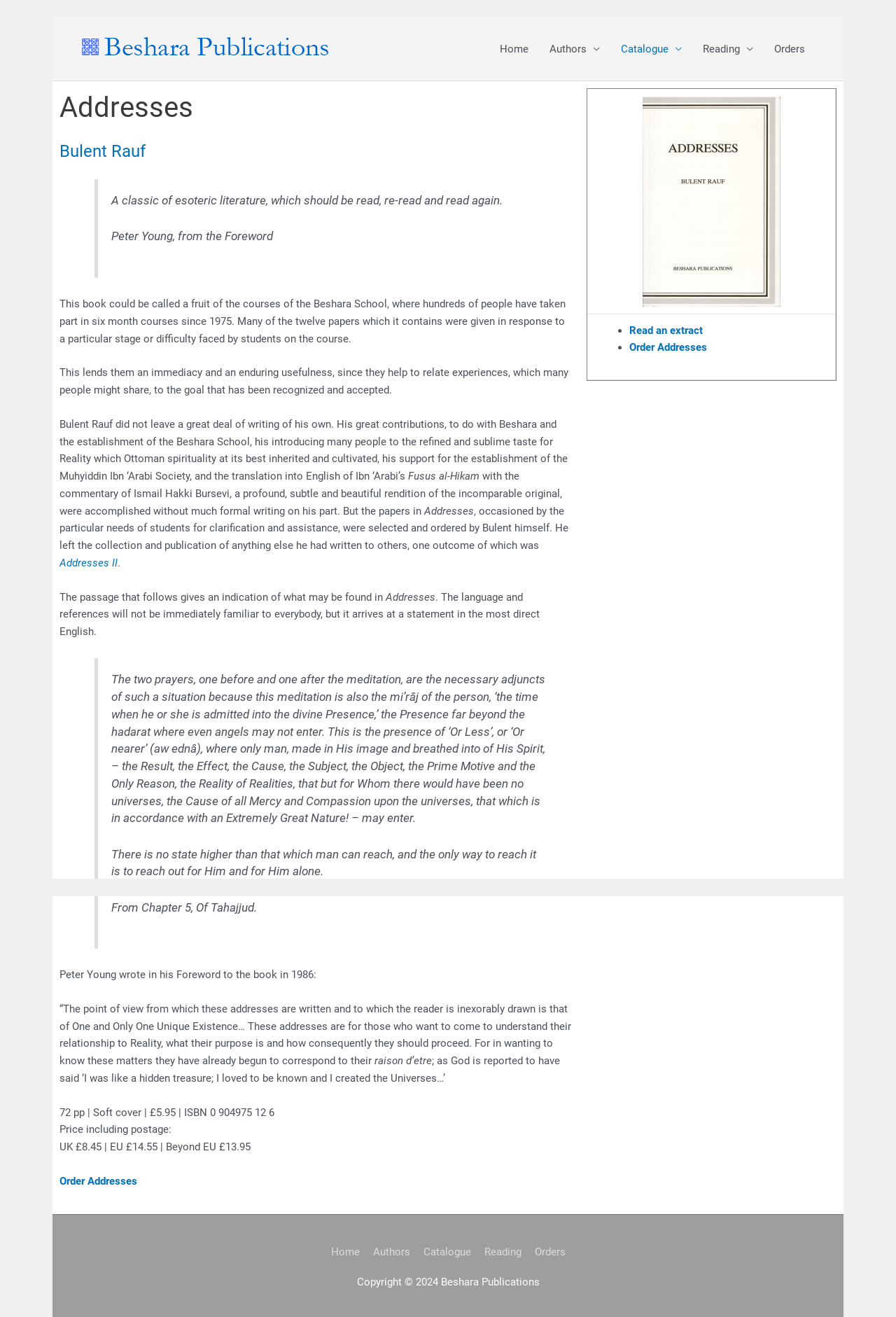Determine the bounding box coordinates of the region that needs to be clicked to achieve the task: "Read an extract of the book".

[0.703, 0.246, 0.785, 0.255]